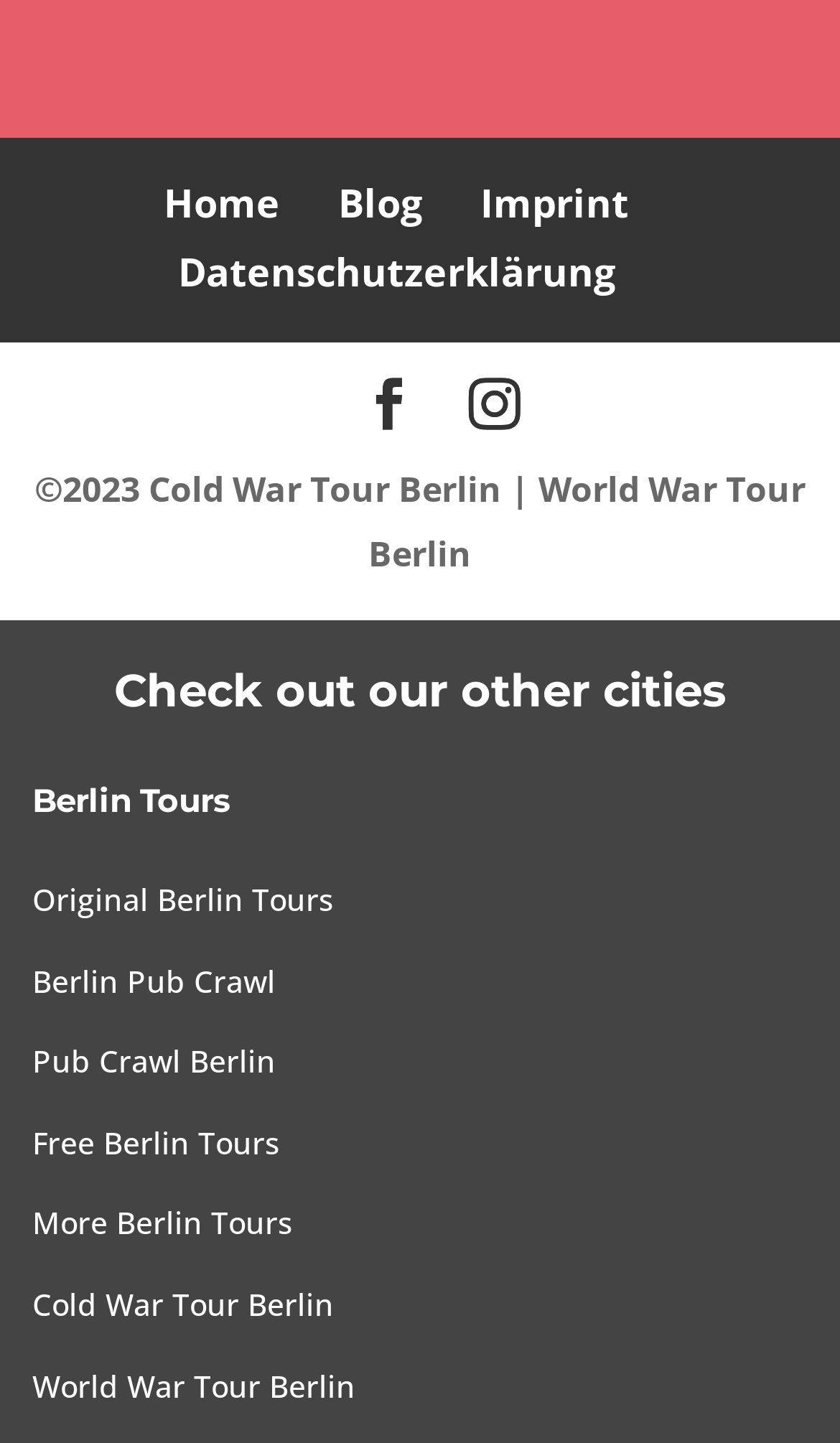Highlight the bounding box of the UI element that corresponds to this description: "Home".

[0.195, 0.122, 0.333, 0.158]